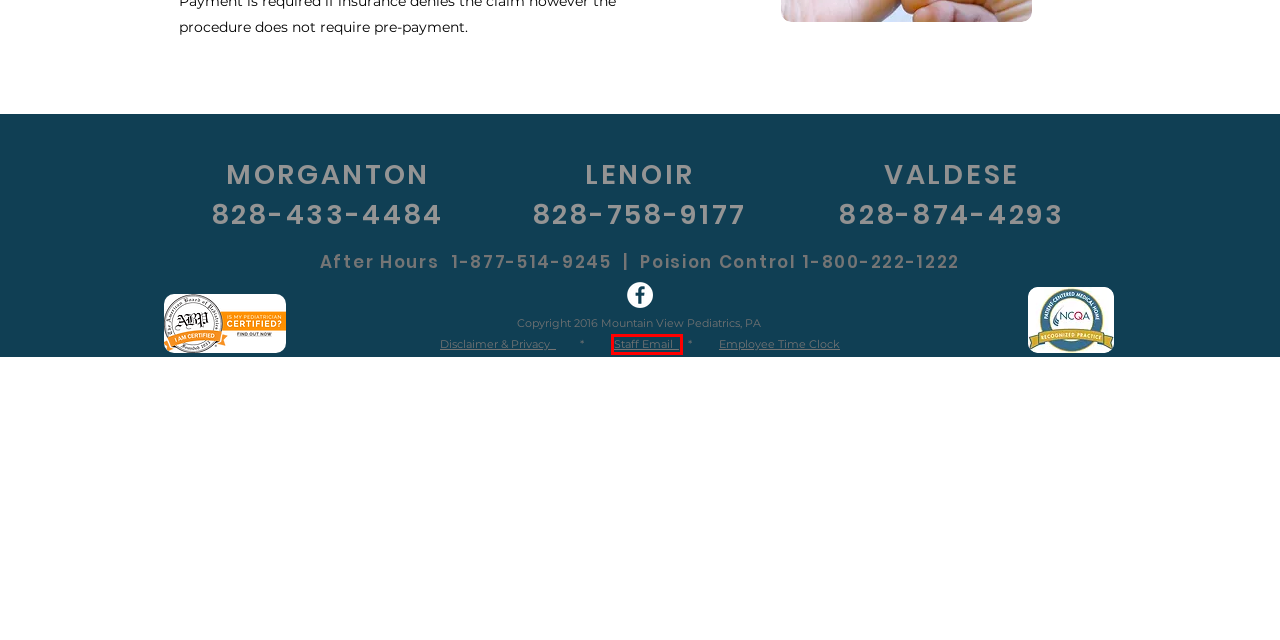Given a screenshot of a webpage featuring a red bounding box, identify the best matching webpage description for the new page after the element within the red box is clicked. Here are the options:
A. ABOUT US | mtnvpds
B. COVID-19 | mtnvpds
C. Webmail Login
D. CONTACT US | mtnvpds
E. FOR PARENTS | mtnvpds
F. HOME | mtnvpds
G. isolved People Cloud
H. Disclaimer | mtnvpds

C